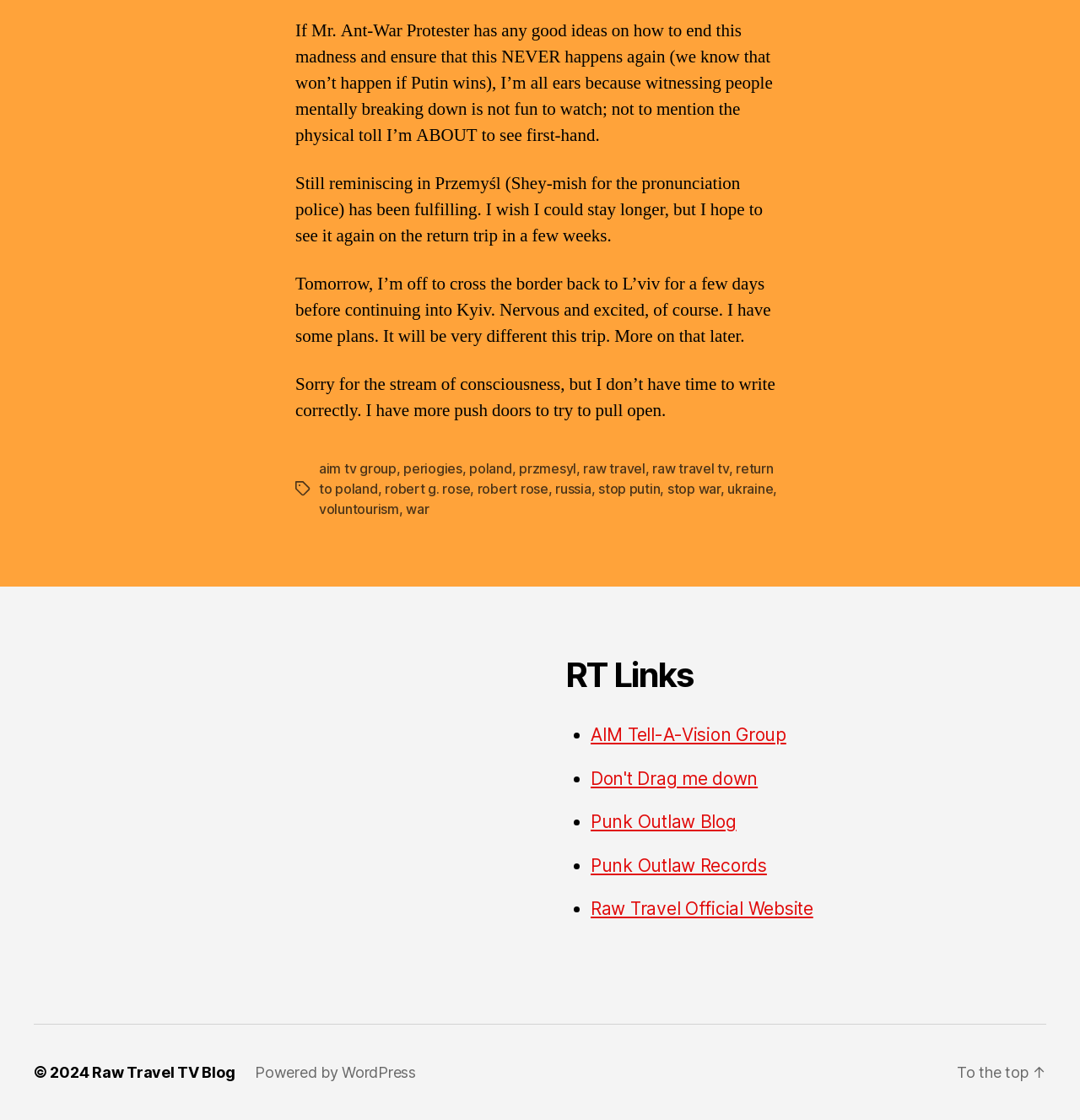What is the author's plan for tomorrow?
Provide an in-depth and detailed explanation in response to the question.

The author states 'Tomorrow, I’m off to cross the border back to L’viv for a few days before continuing into Kyiv.' in the third paragraph, indicating their plan for the next day.